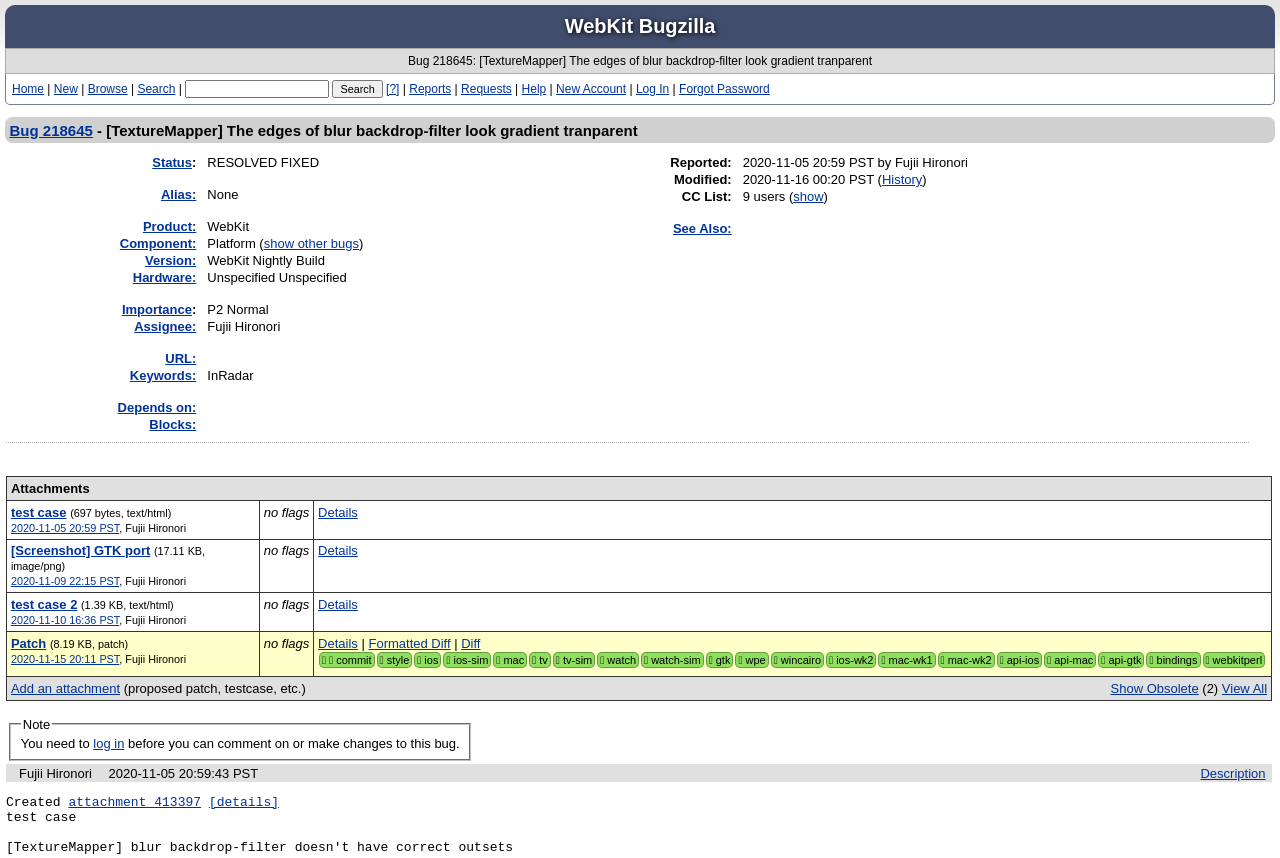What is the product associated with bug 218645?
Provide a detailed and extensive answer to the question.

I found the answer by looking at the table with the bug details, where the 'Product:' rowheader is associated with the gridcell containing the text 'WebKit'.